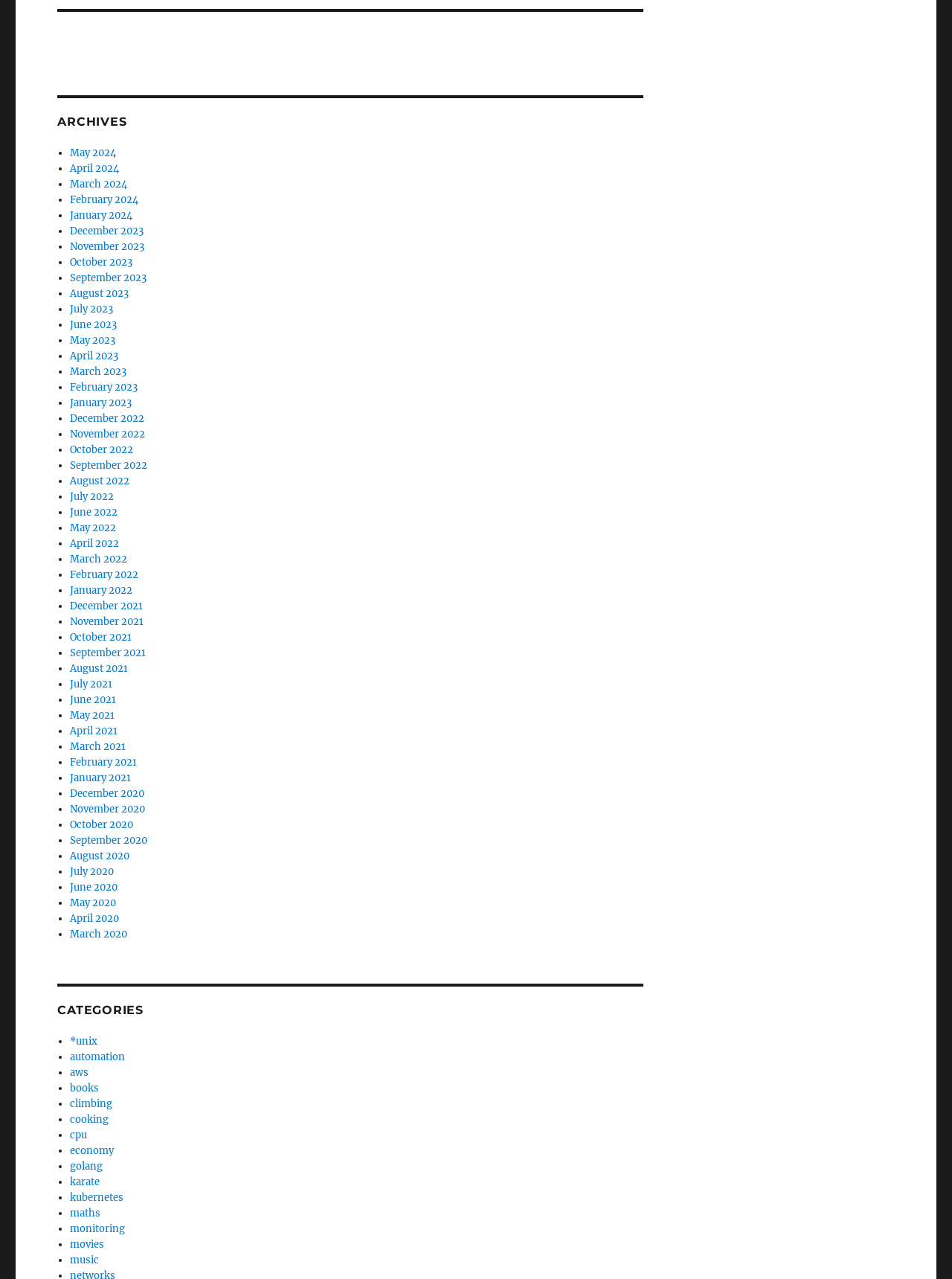What is the earliest month listed on the webpage?
Please give a well-detailed answer to the question.

By examining the list of links, it can be seen that the earliest month listed is May 2021, which is at the bottom of the list.